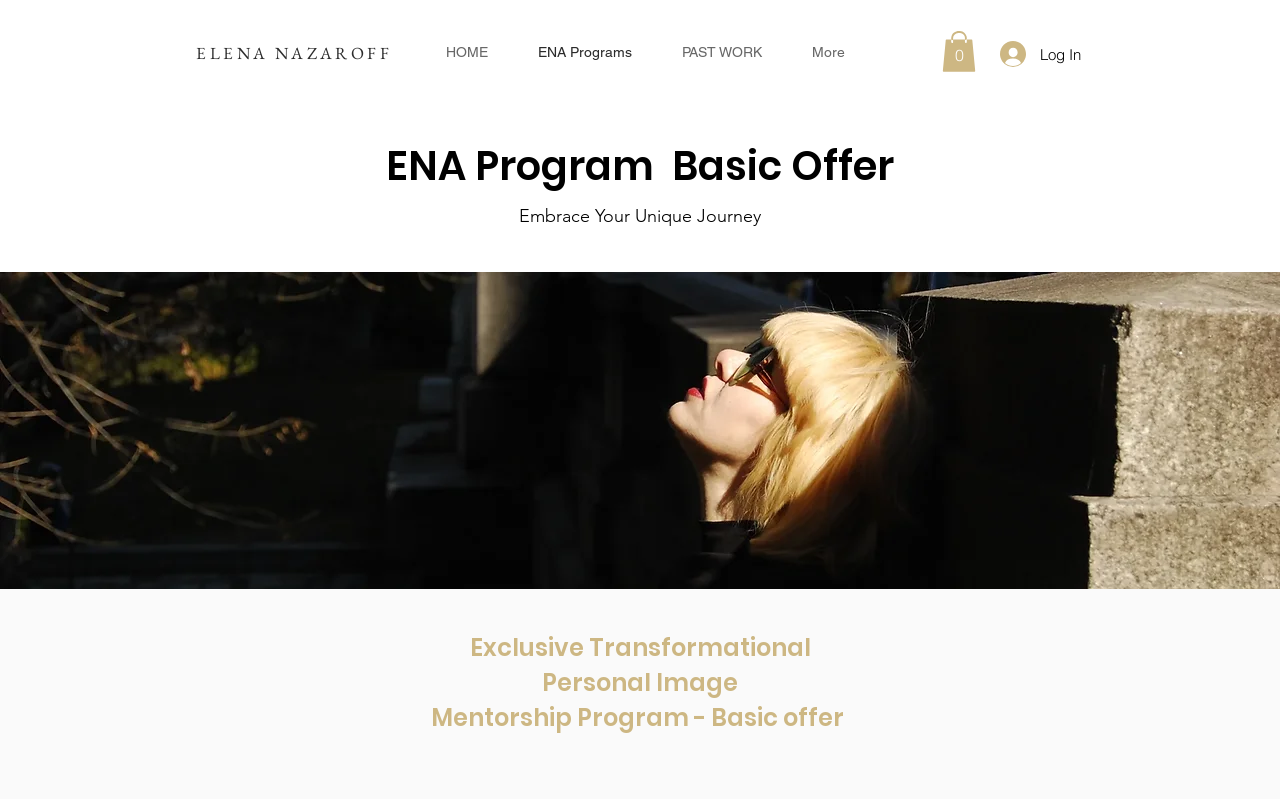Given the webpage screenshot, identify the bounding box of the UI element that matches this description: "ELENA NAZAROFF".

[0.153, 0.053, 0.306, 0.08]